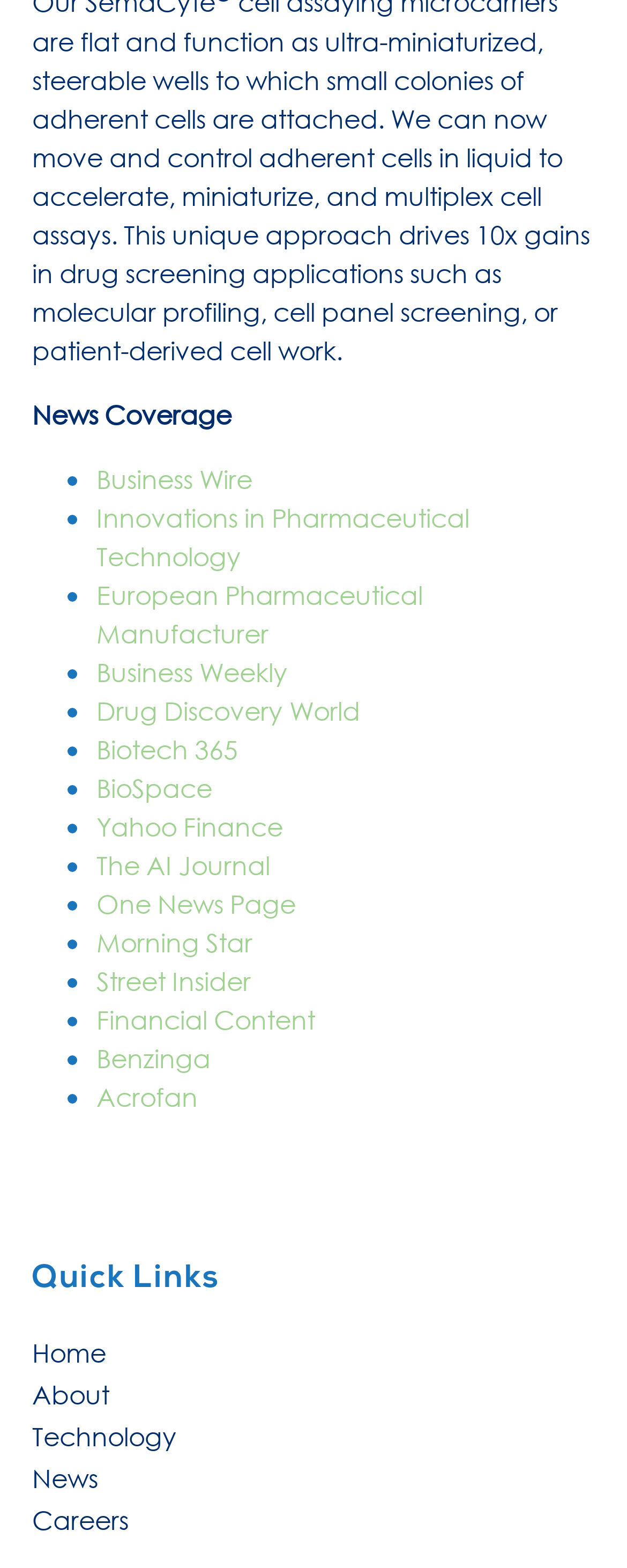Please specify the bounding box coordinates of the element that should be clicked to execute the given instruction: 'Click on Quick Links'. Ensure the coordinates are four float numbers between 0 and 1, expressed as [left, top, right, bottom].

[0.051, 0.8, 0.949, 0.831]